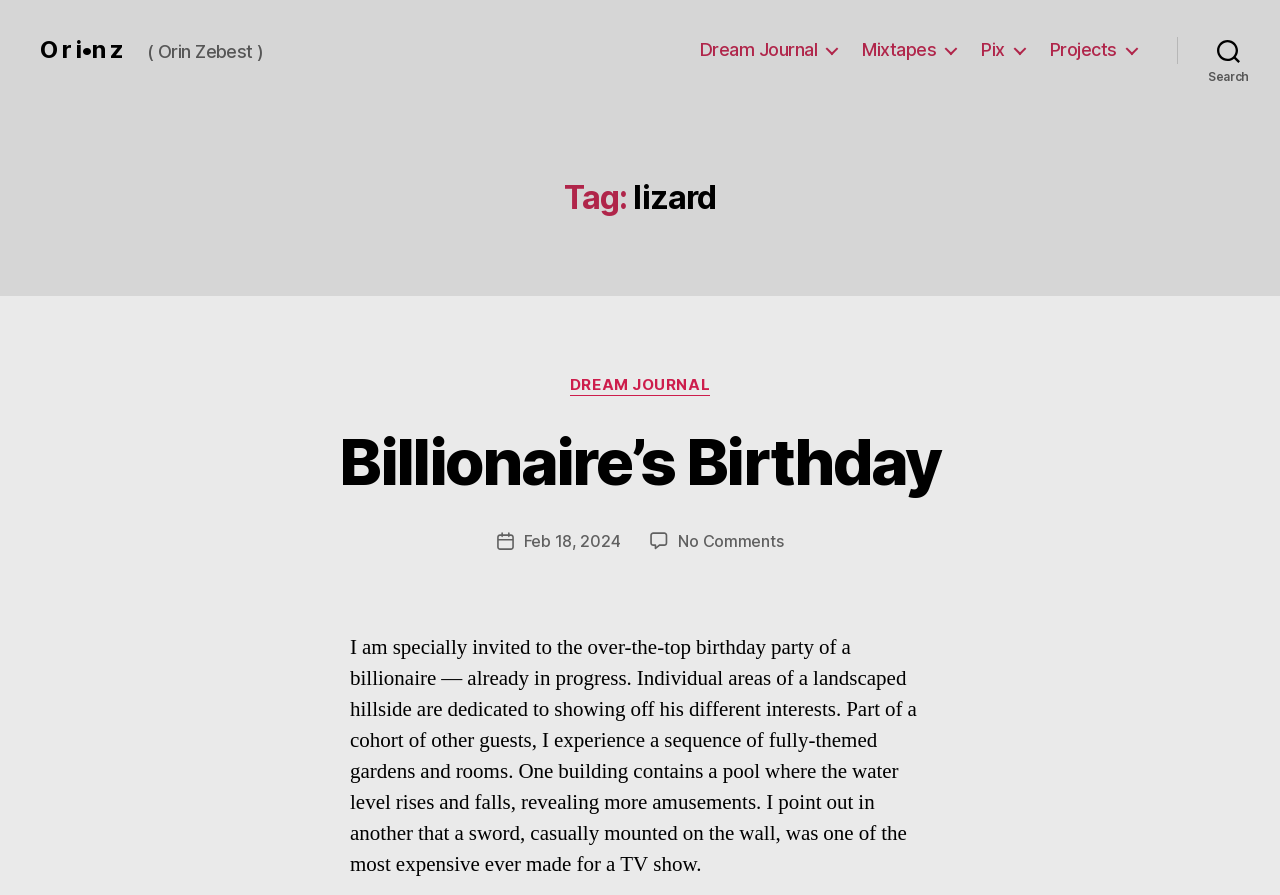How many comments are there on the post?
Please respond to the question with a detailed and thorough explanation.

The number of comments can be found in the link 'No Comments on Billionaire’s Birthday'.